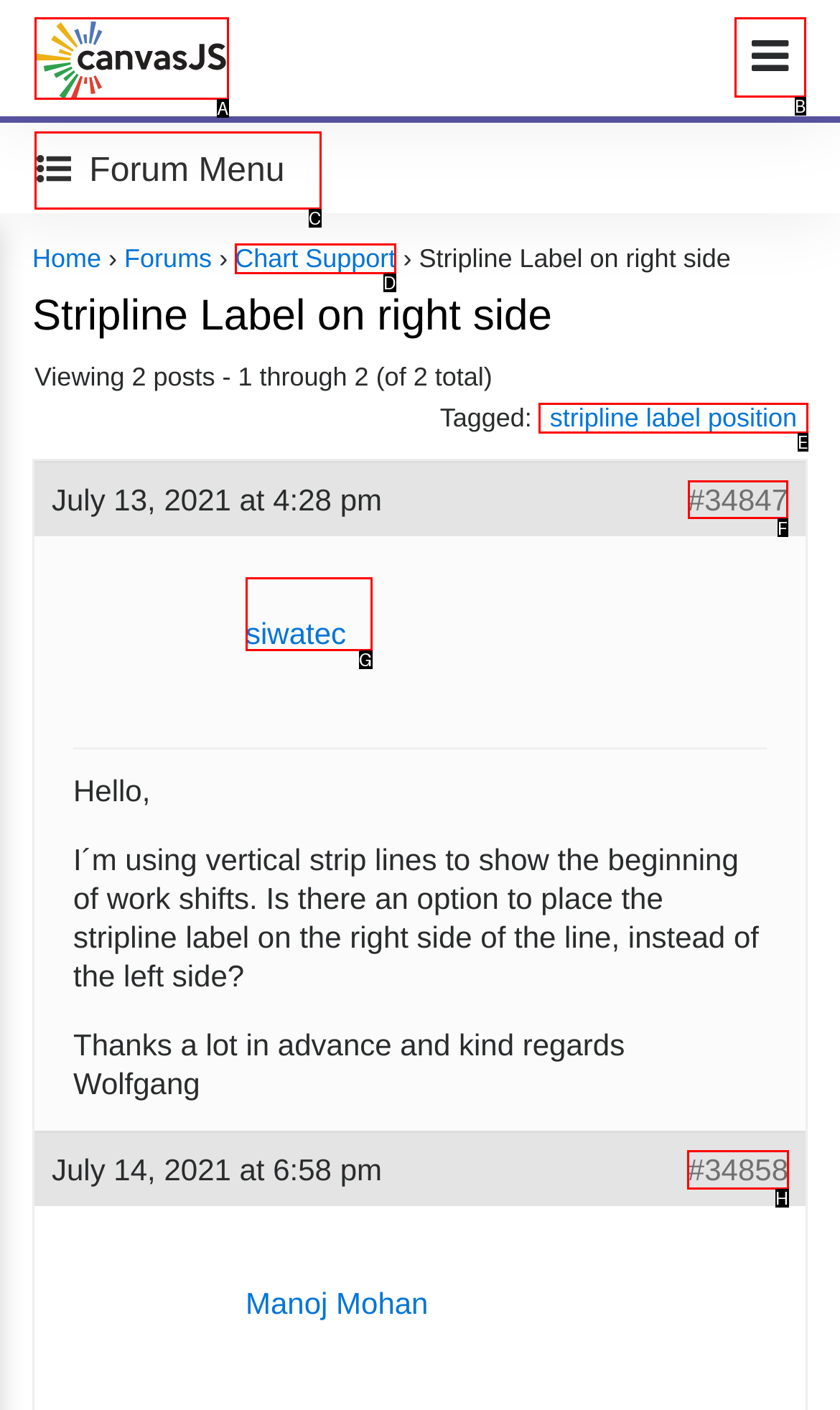Find the option you need to click to complete the following instruction: View the post '#34847'
Answer with the corresponding letter from the choices given directly.

F